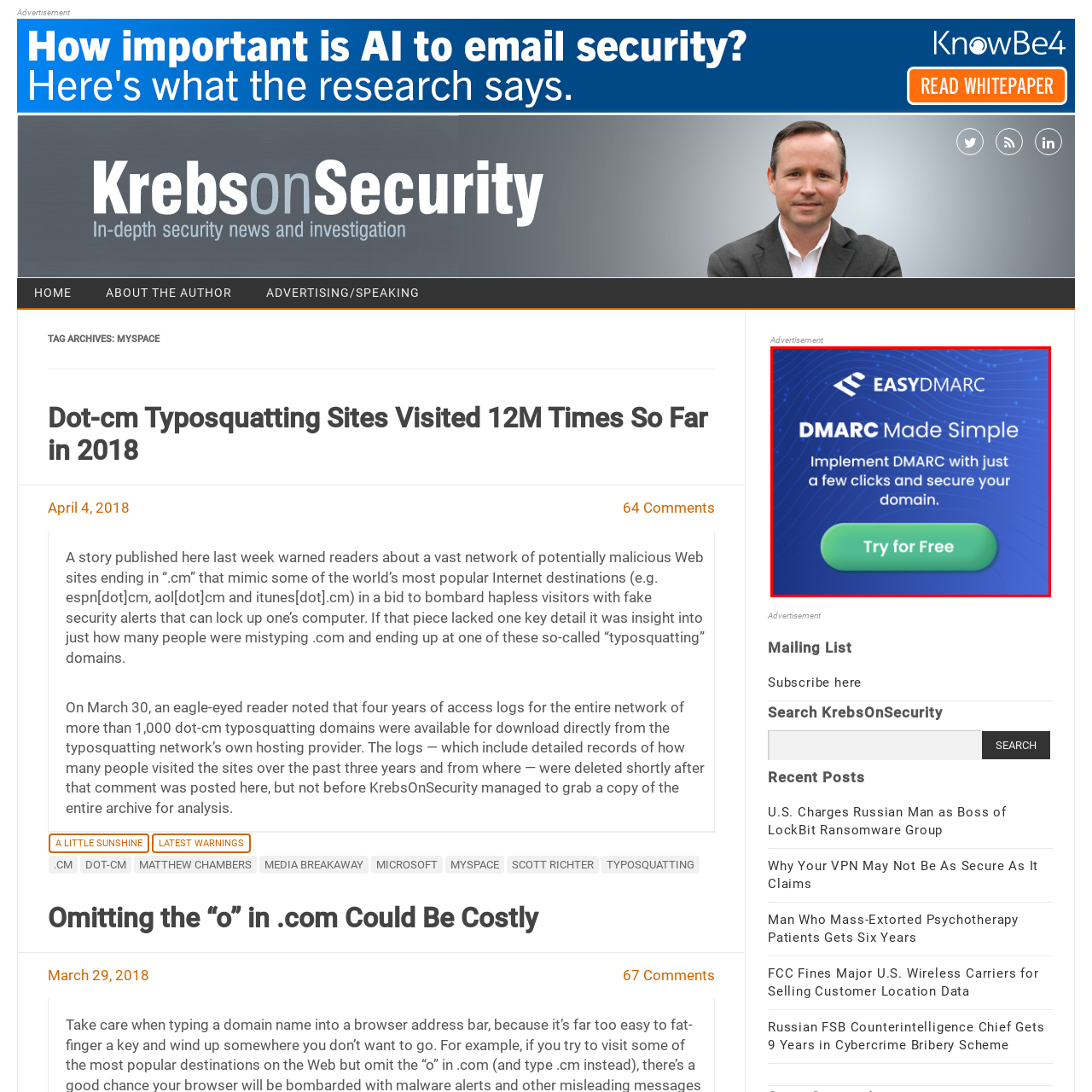What is the shape of the button?
Study the image within the red bounding box and provide a detailed response to the question.

The caption does not explicitly mention the shape of the button, only that it is green and invites viewers to 'Try for Free'. Therefore, it is not possible to determine the shape of the button based on the provided information.